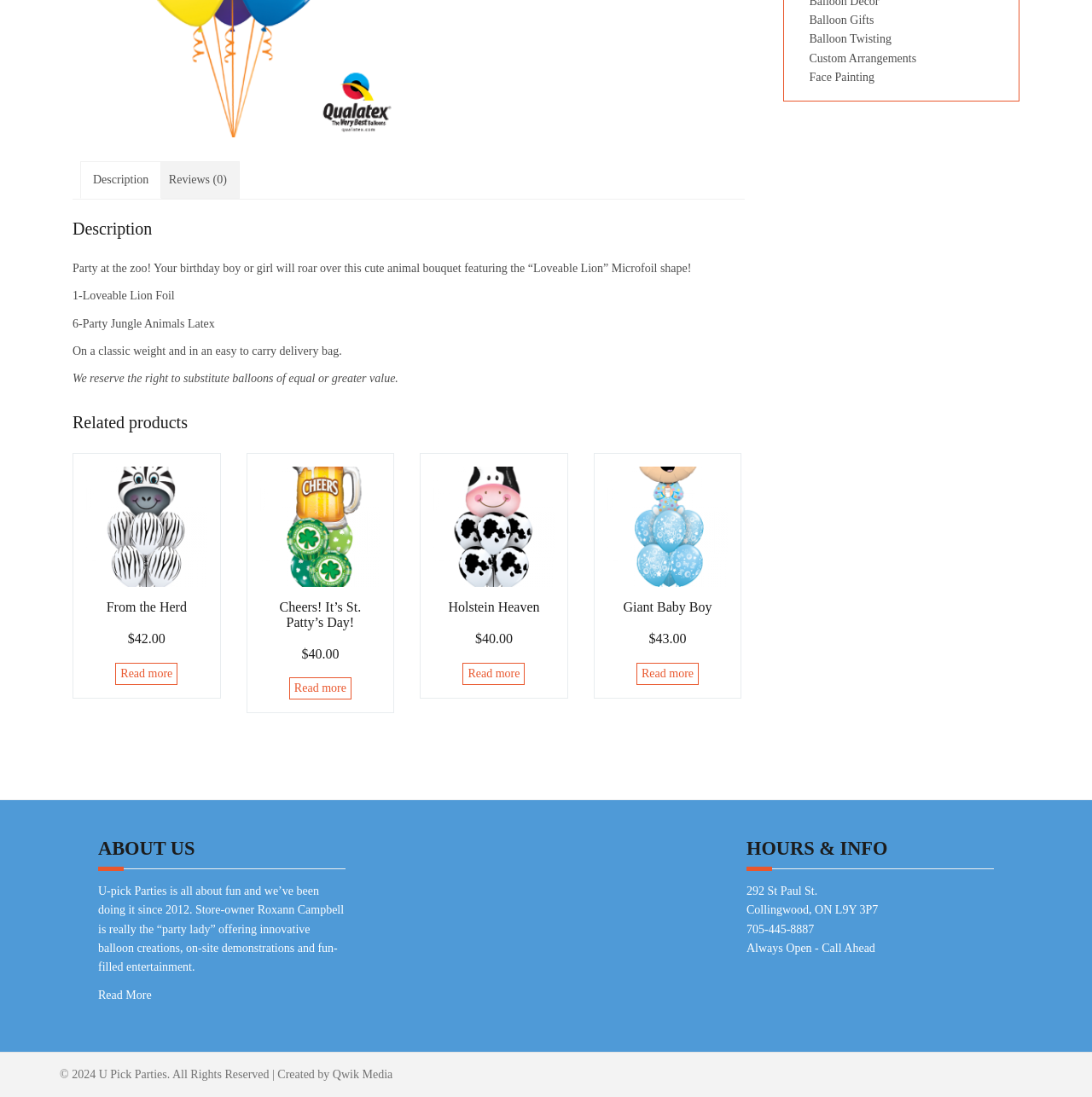Find the bounding box of the UI element described as: "Read more". The bounding box coordinates should be given as four float values between 0 and 1, i.e., [left, top, right, bottom].

[0.424, 0.604, 0.481, 0.624]